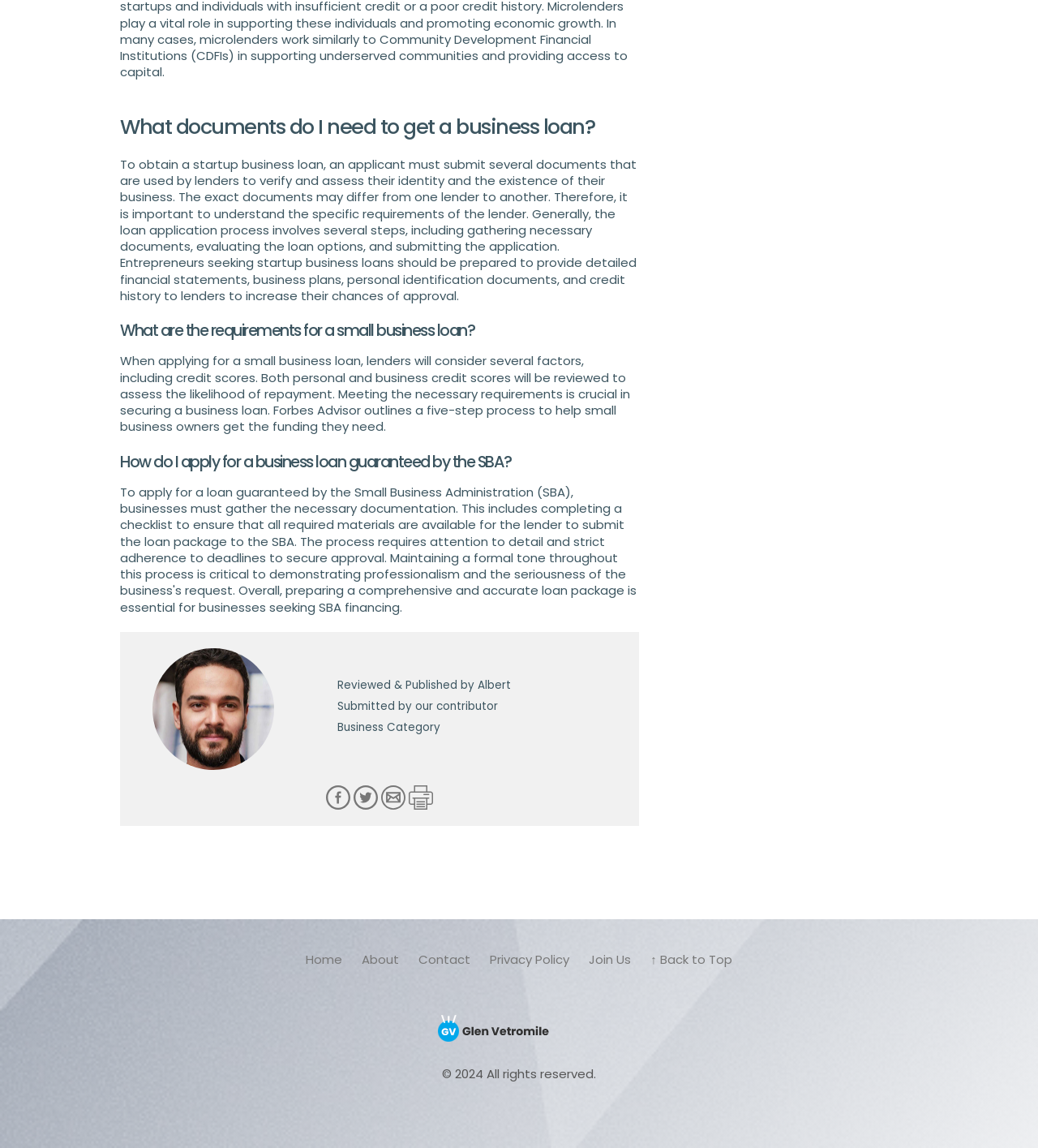Locate the bounding box coordinates of the clickable region necessary to complete the following instruction: "Click on Back to Top". Provide the coordinates in the format of four float numbers between 0 and 1, i.e., [left, top, right, bottom].

[0.619, 0.822, 0.713, 0.85]